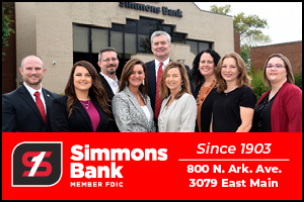With reference to the screenshot, provide a detailed response to the question below:
How long has the bank been in operation?

The tagline 'Since 1903' is displayed alongside the bank's logo, indicating the year the bank was established.